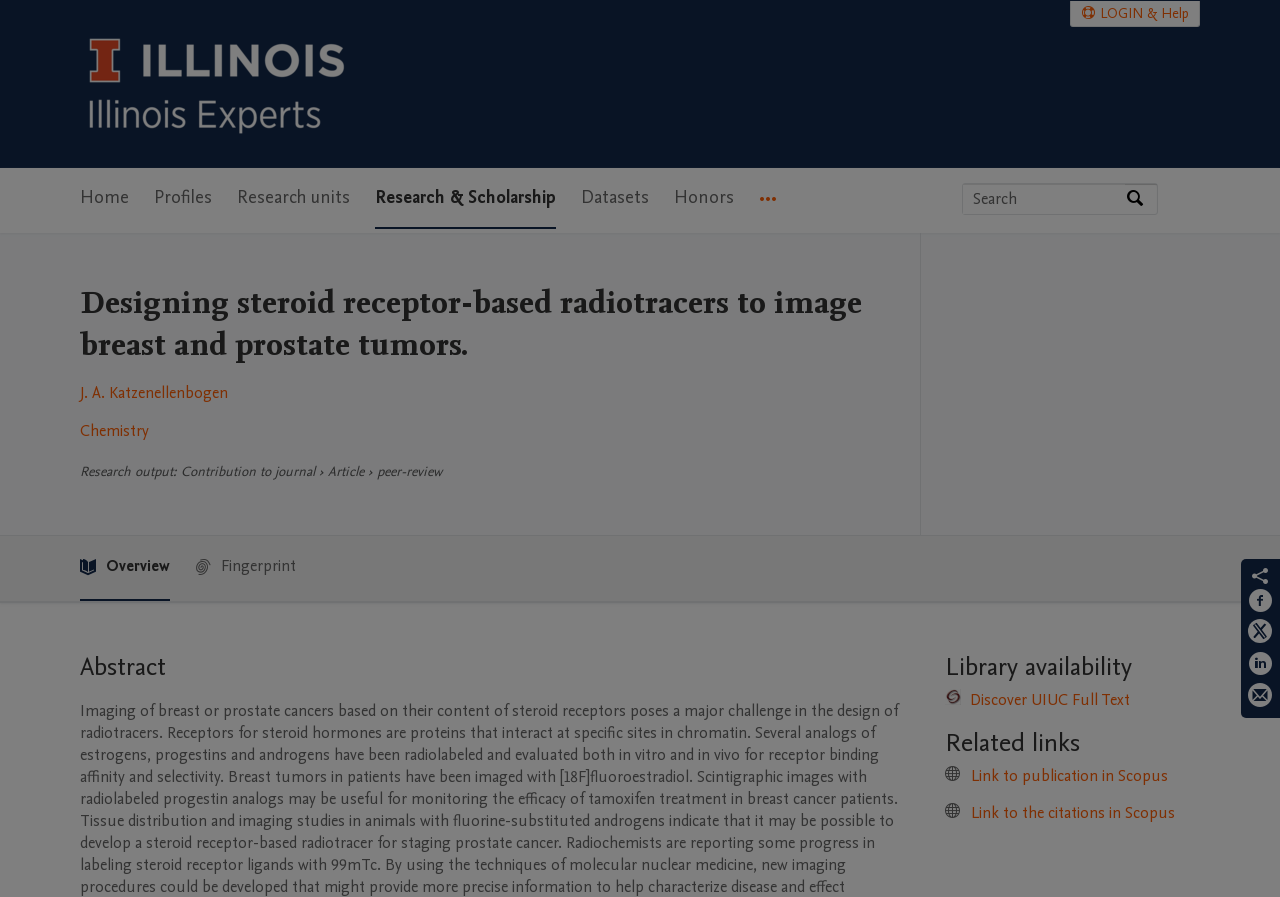Locate the bounding box coordinates of the clickable part needed for the task: "Login and get help".

[0.837, 0.001, 0.937, 0.029]